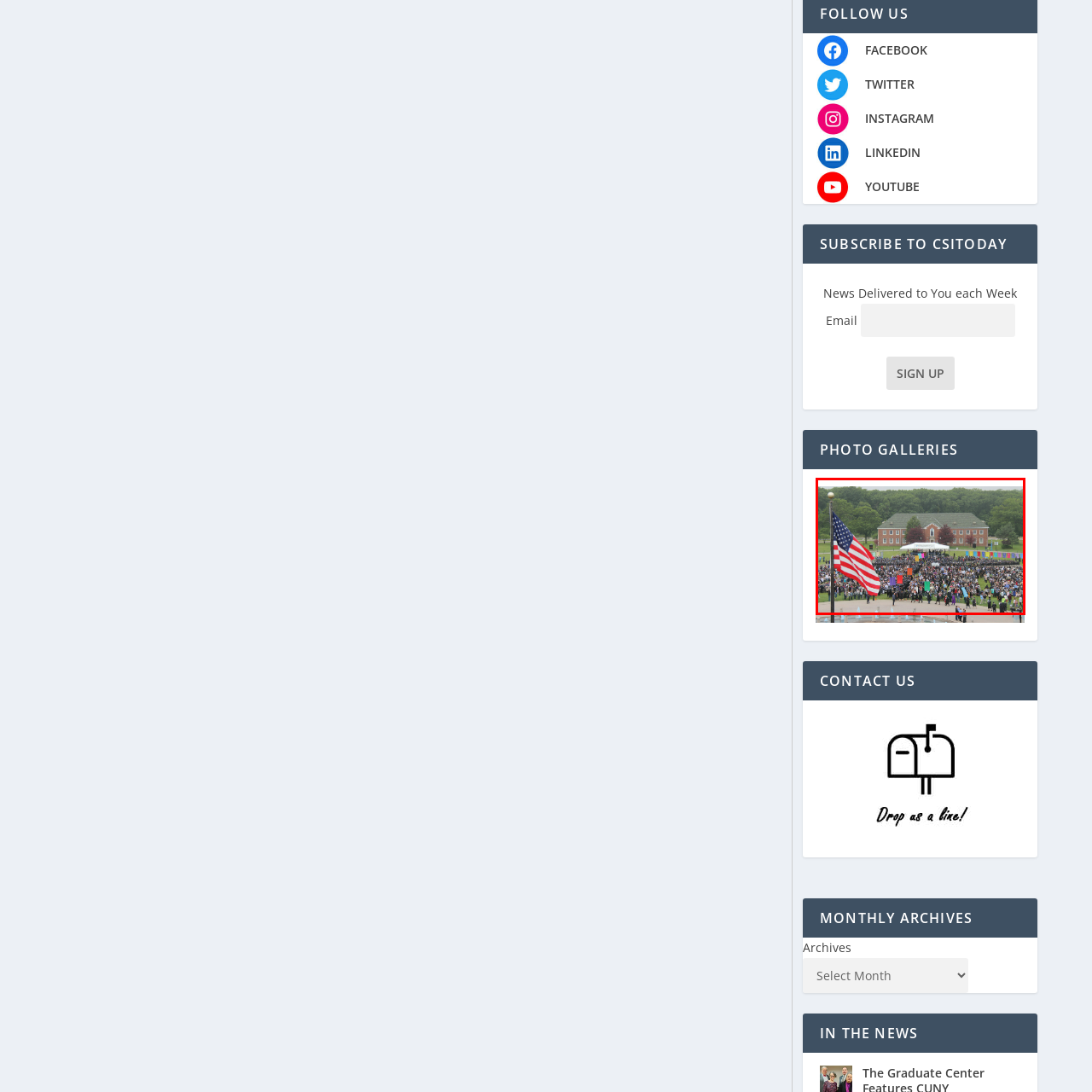Look at the image inside the red box and answer the question with a single word or phrase:
What is the mood of the scene?

Joy and reflection